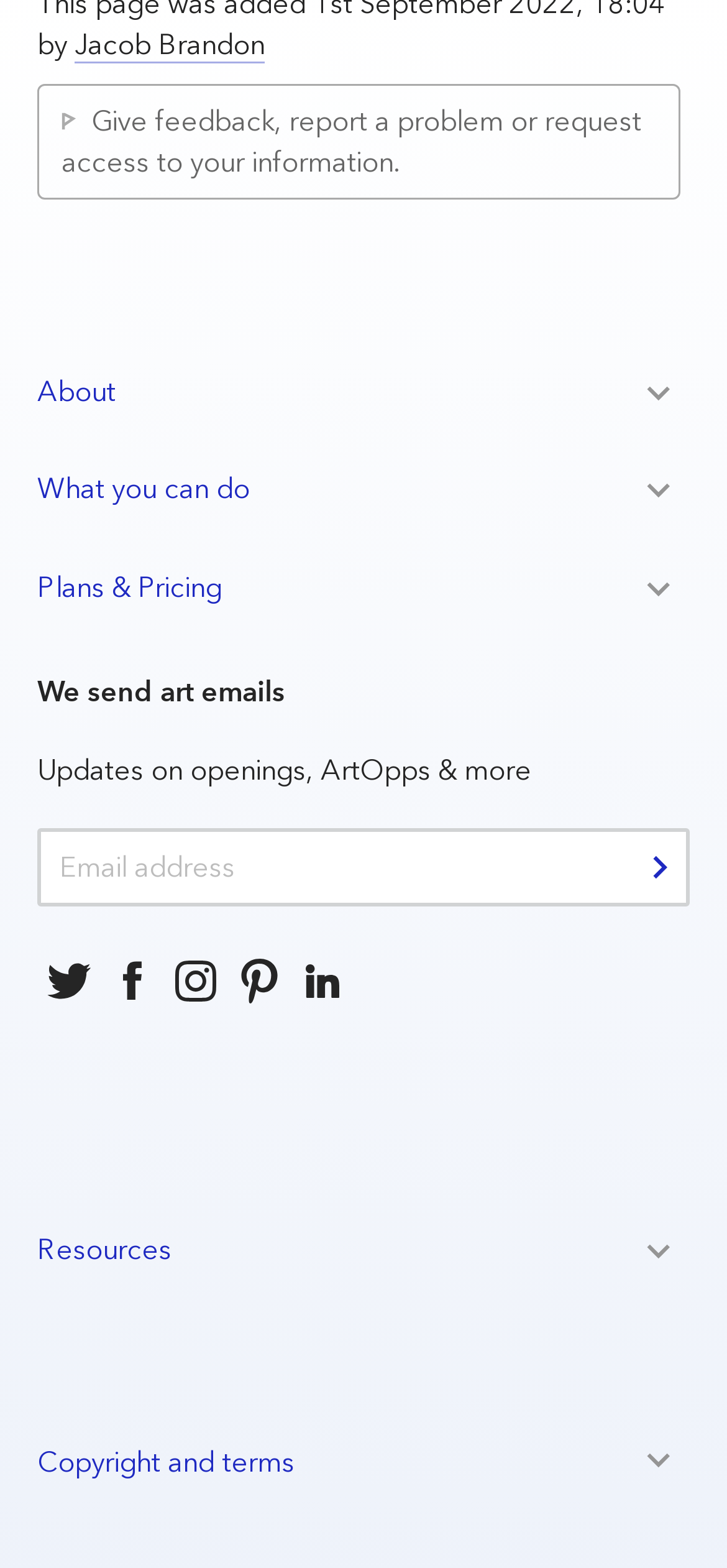Use a single word or phrase to answer the question:
What is the topic of the emails sent by the website?

Art